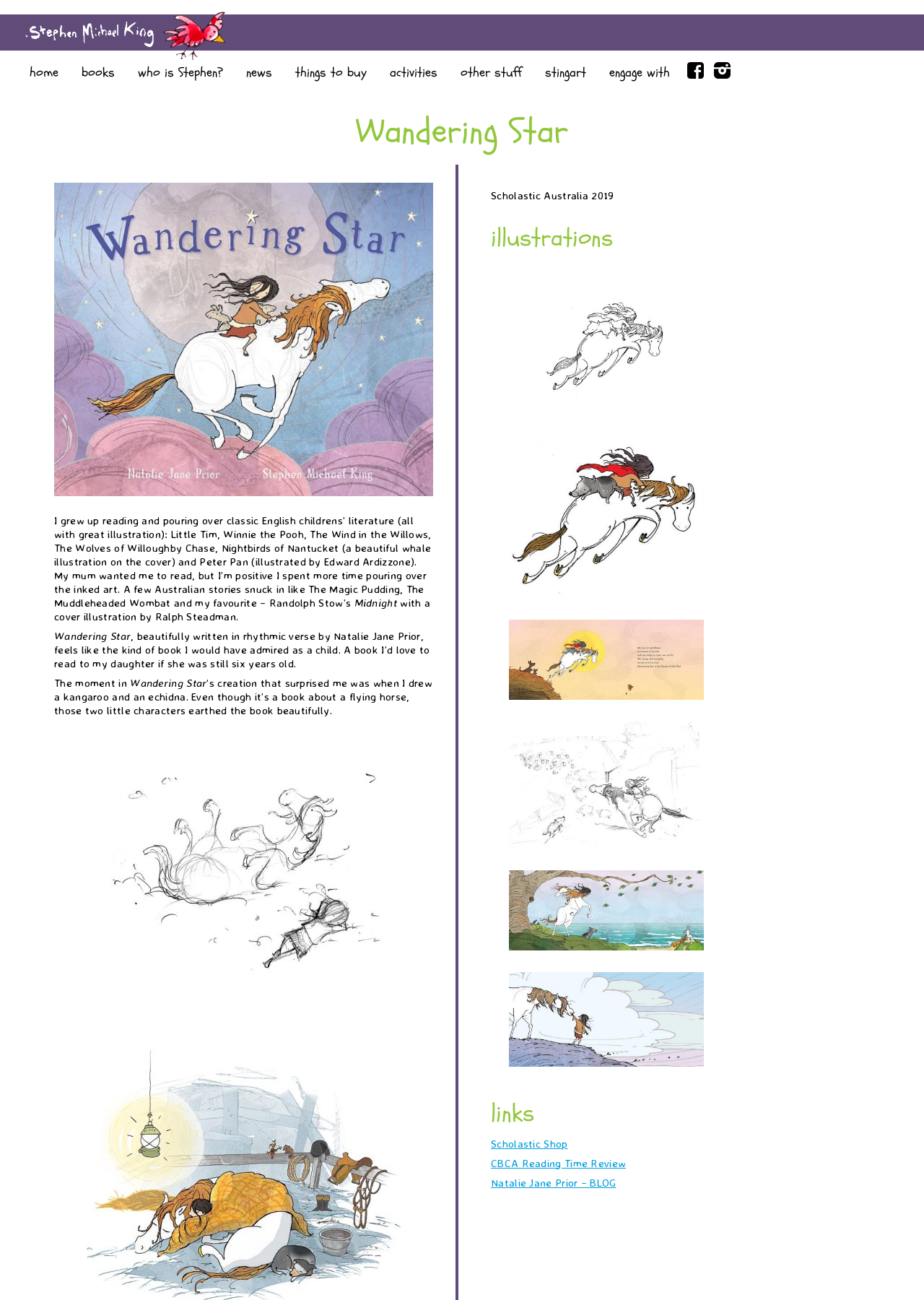Identify the bounding box coordinates for the UI element described as follows: "home". Ensure the coordinates are four float numbers between 0 and 1, formatted as [left, top, right, bottom].

[0.032, 0.049, 0.063, 0.063]